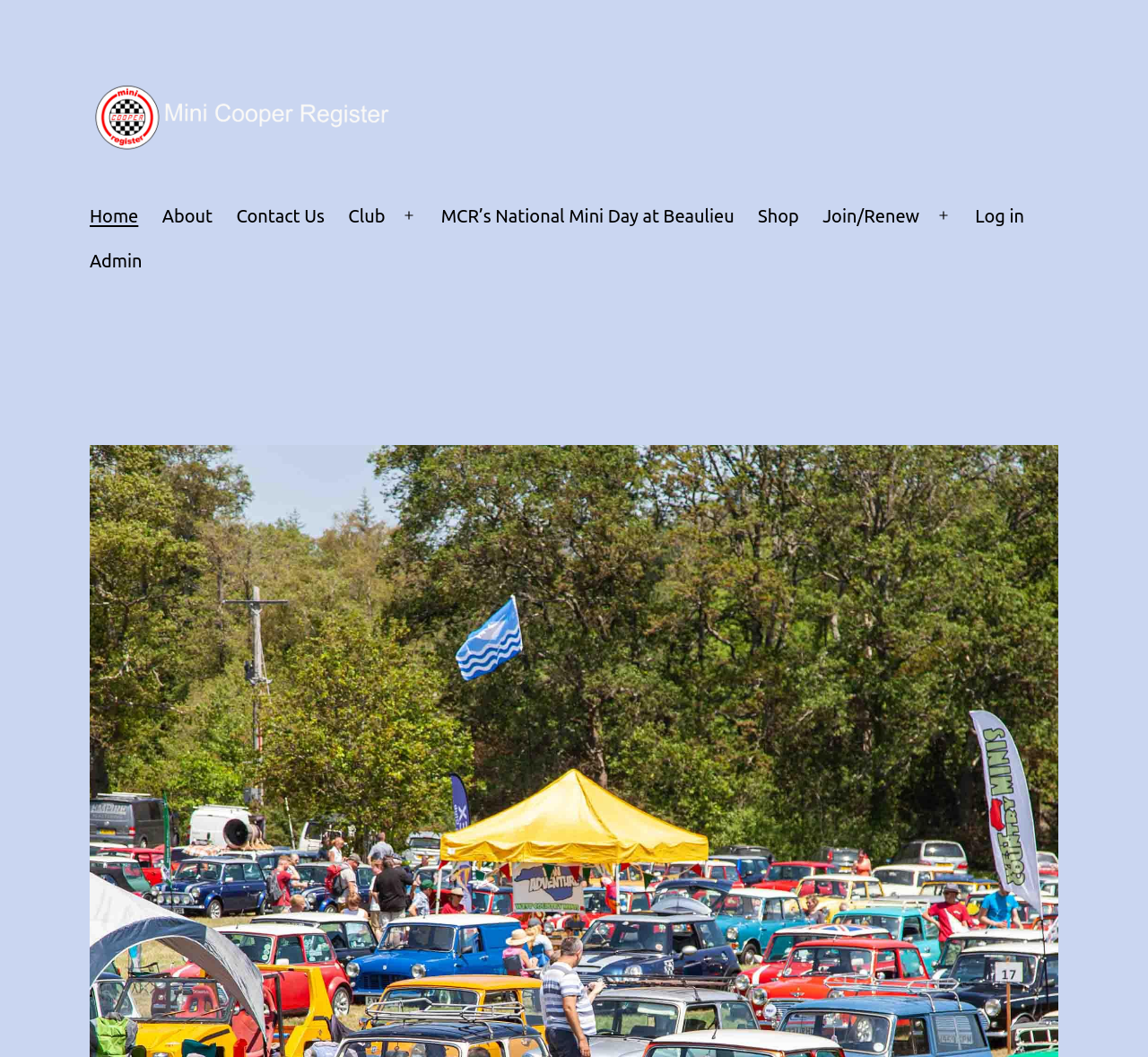Refer to the image and provide a thorough answer to this question:
How many links are in the primary menu?

I counted the number of link elements under the 'Primary menu' navigation element, which are 'Home', 'About', 'Contact Us', 'Club', 'MCR’s National Mini Day at Beaulieu', 'Shop', 'Join/Renew', 'Log in', and 'Admin'.